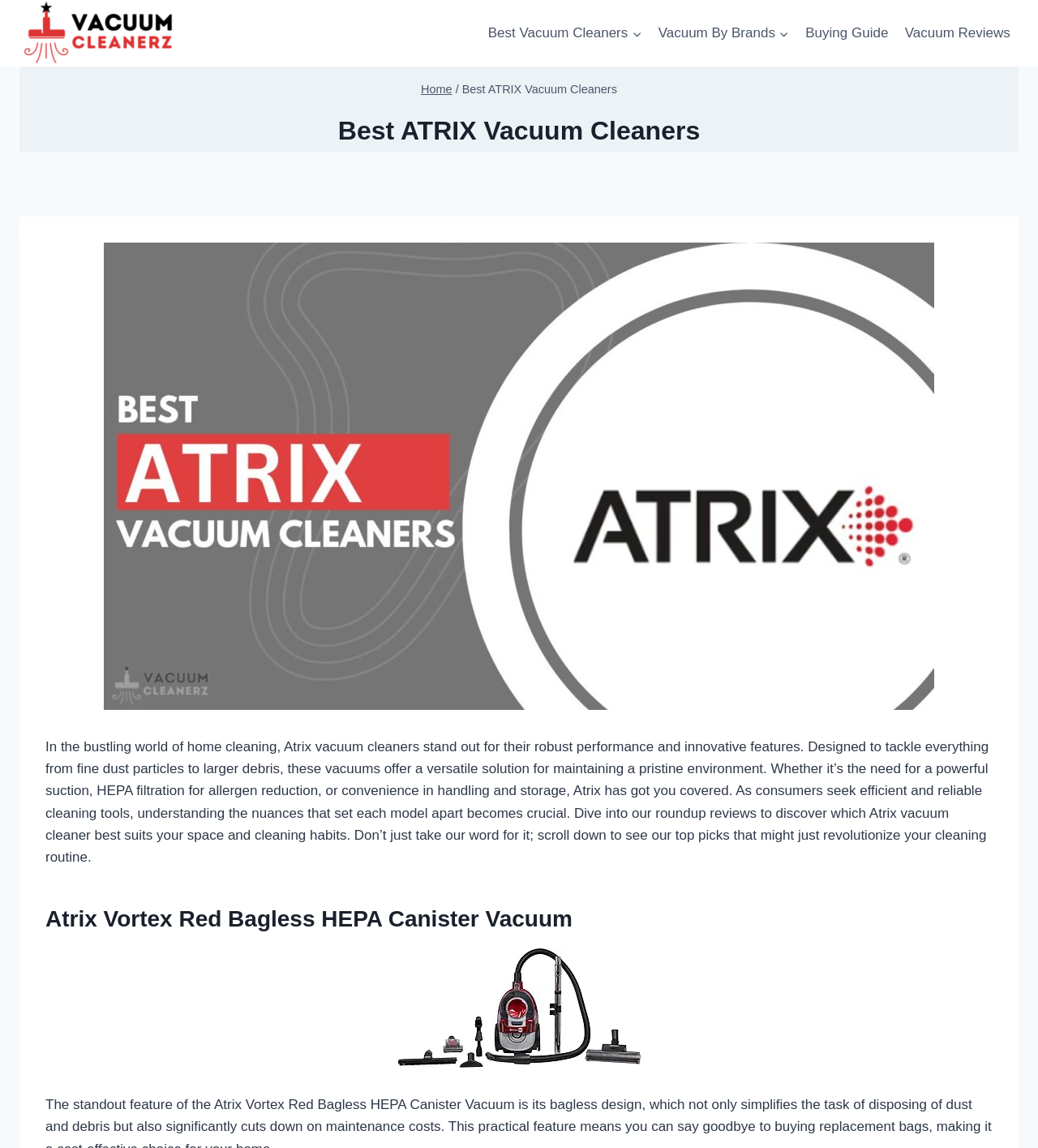Please find and report the bounding box coordinates of the element to click in order to perform the following action: "Click on VACUUM CLEANERS". The coordinates should be expressed as four float numbers between 0 and 1, in the format [left, top, right, bottom].

[0.019, 0.0, 0.175, 0.058]